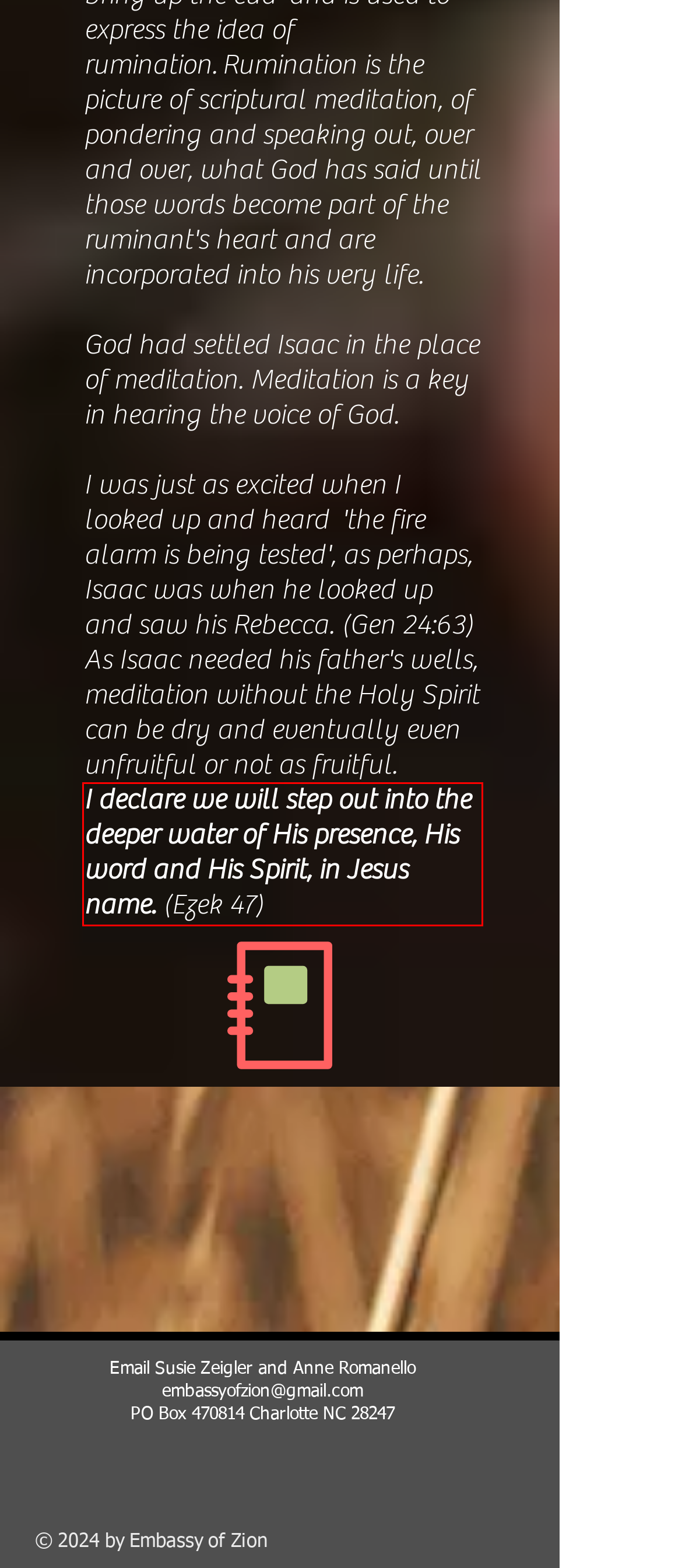Within the provided webpage screenshot, find the red rectangle bounding box and perform OCR to obtain the text content.

I declare we will step out into the deeper water of His presence, His word and His Spirit, in Jesus name. (Ezek 47)